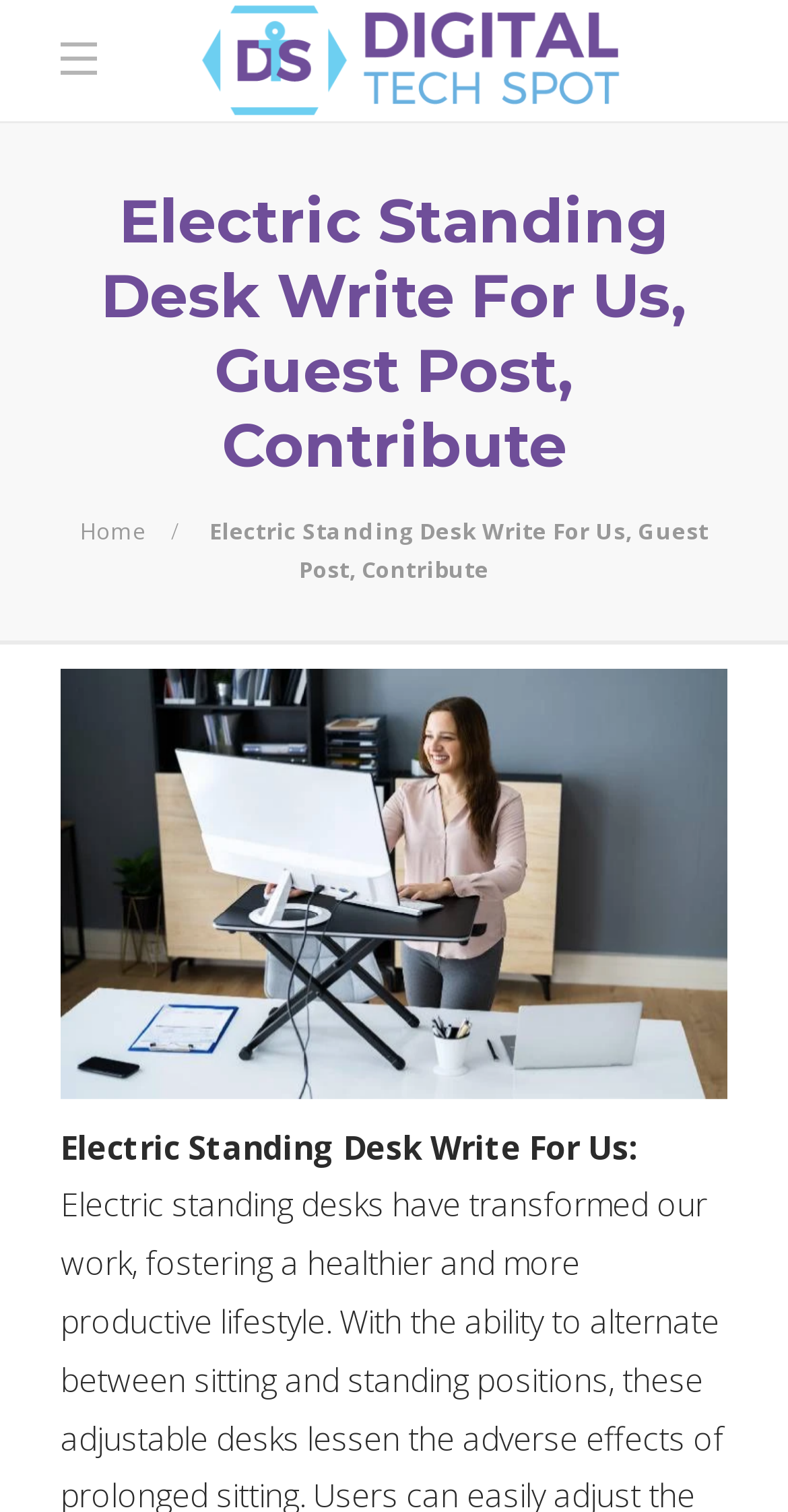What is the logo above the 'Home' link?
Based on the image, answer the question with a single word or brief phrase.

Digital Tech Spot